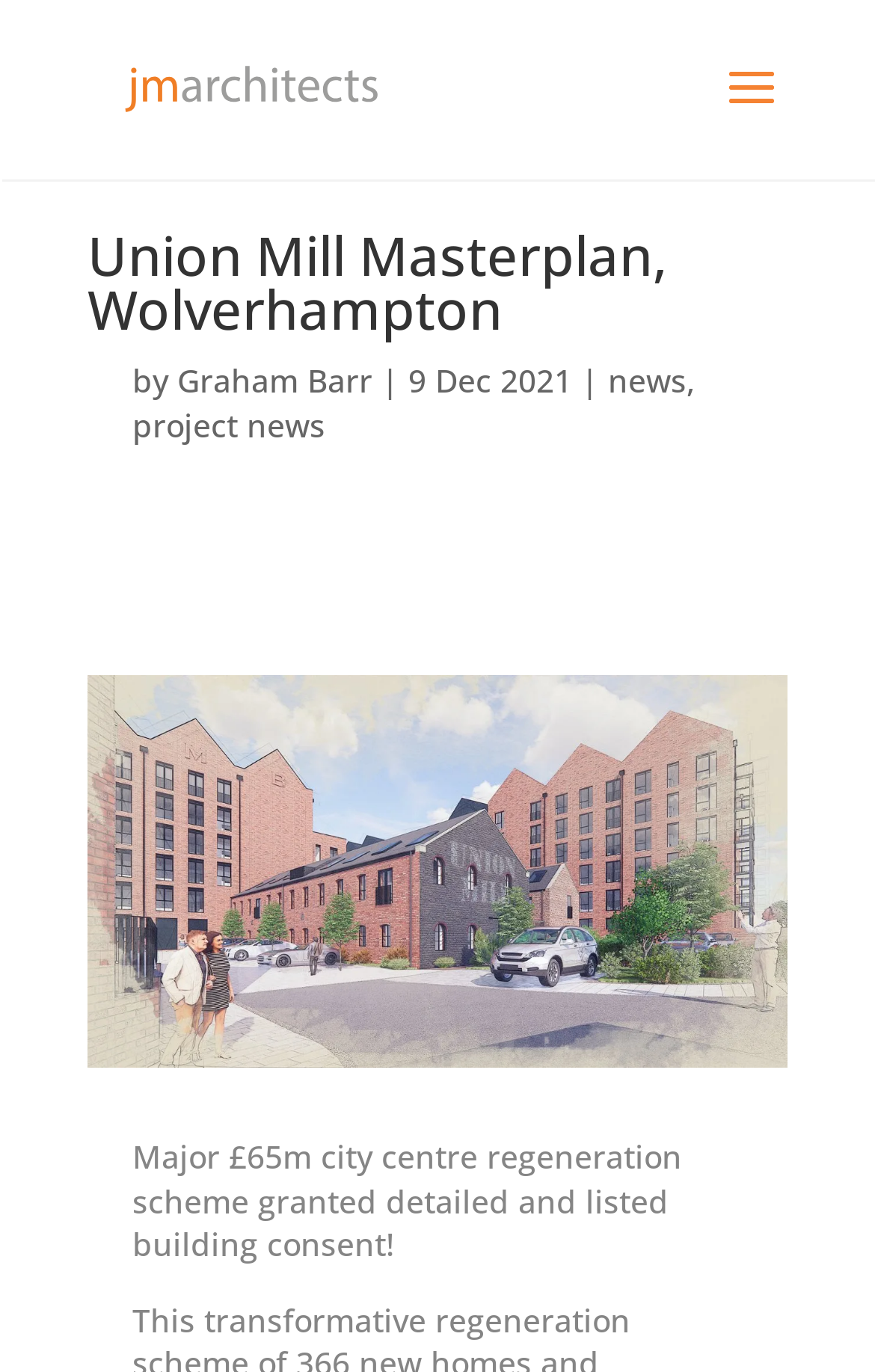Determine the main heading text of the webpage.

Union Mill Masterplan, Wolverhampton